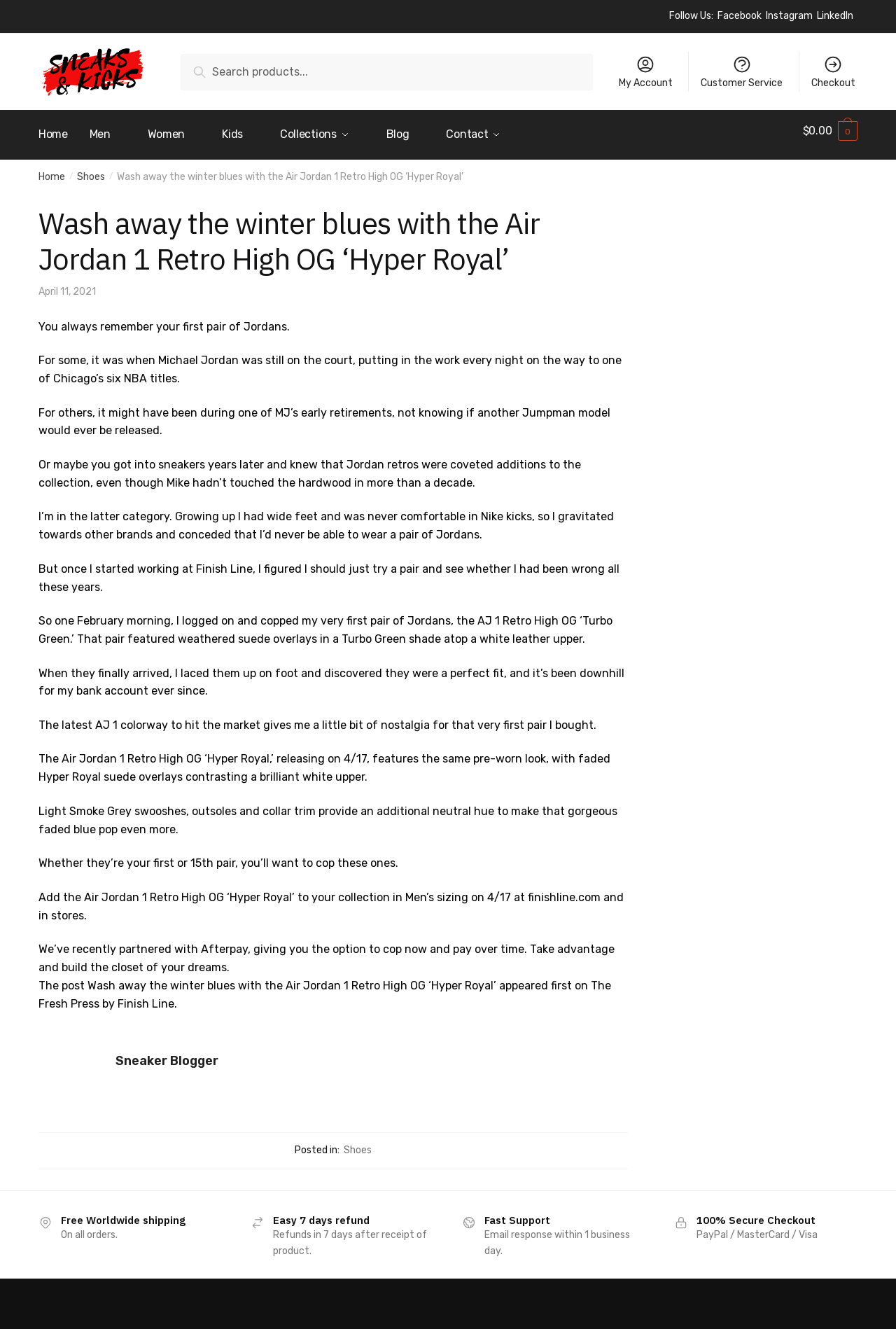Please identify the bounding box coordinates of the element's region that needs to be clicked to fulfill the following instruction: "Search for something". The bounding box coordinates should consist of four float numbers between 0 and 1, i.e., [left, top, right, bottom].

[0.201, 0.04, 0.662, 0.067]